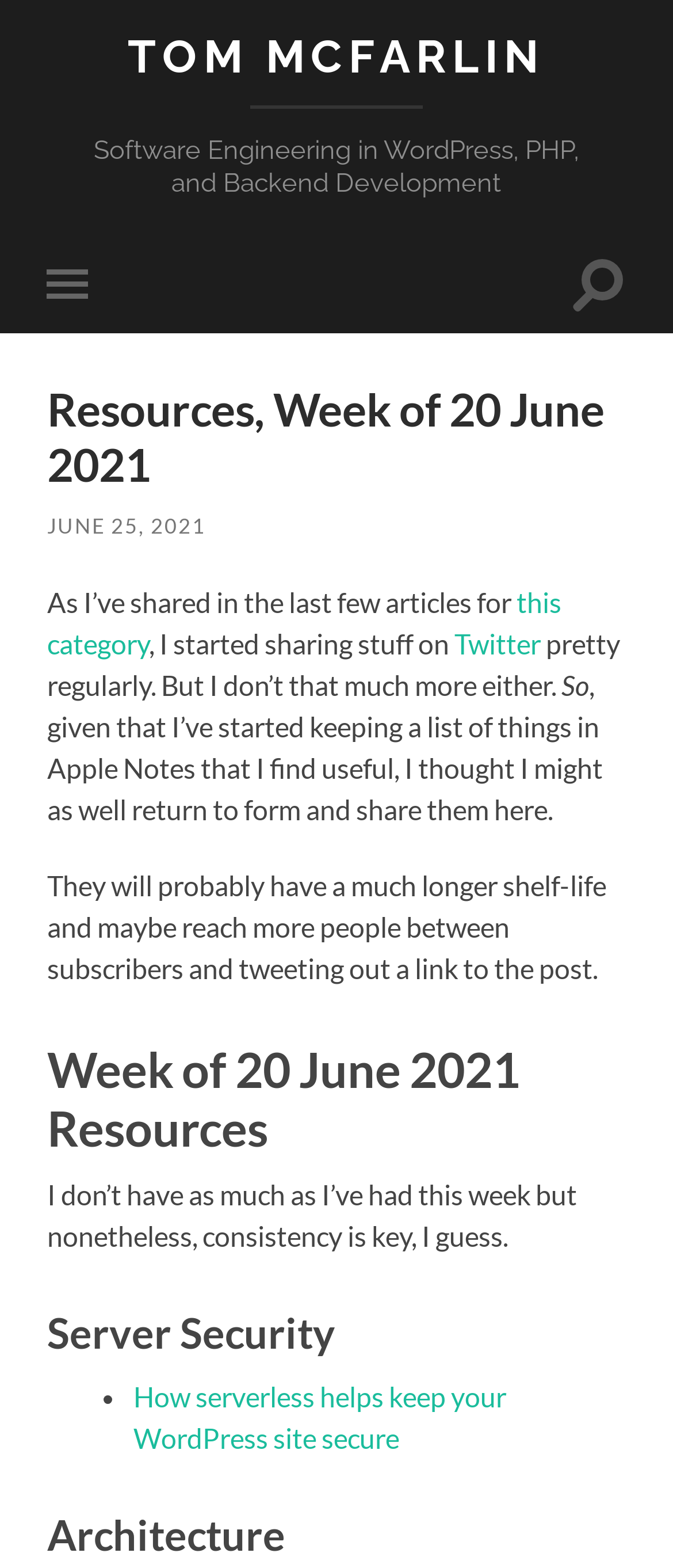Show the bounding box coordinates for the HTML element described as: "Rankdog".

None